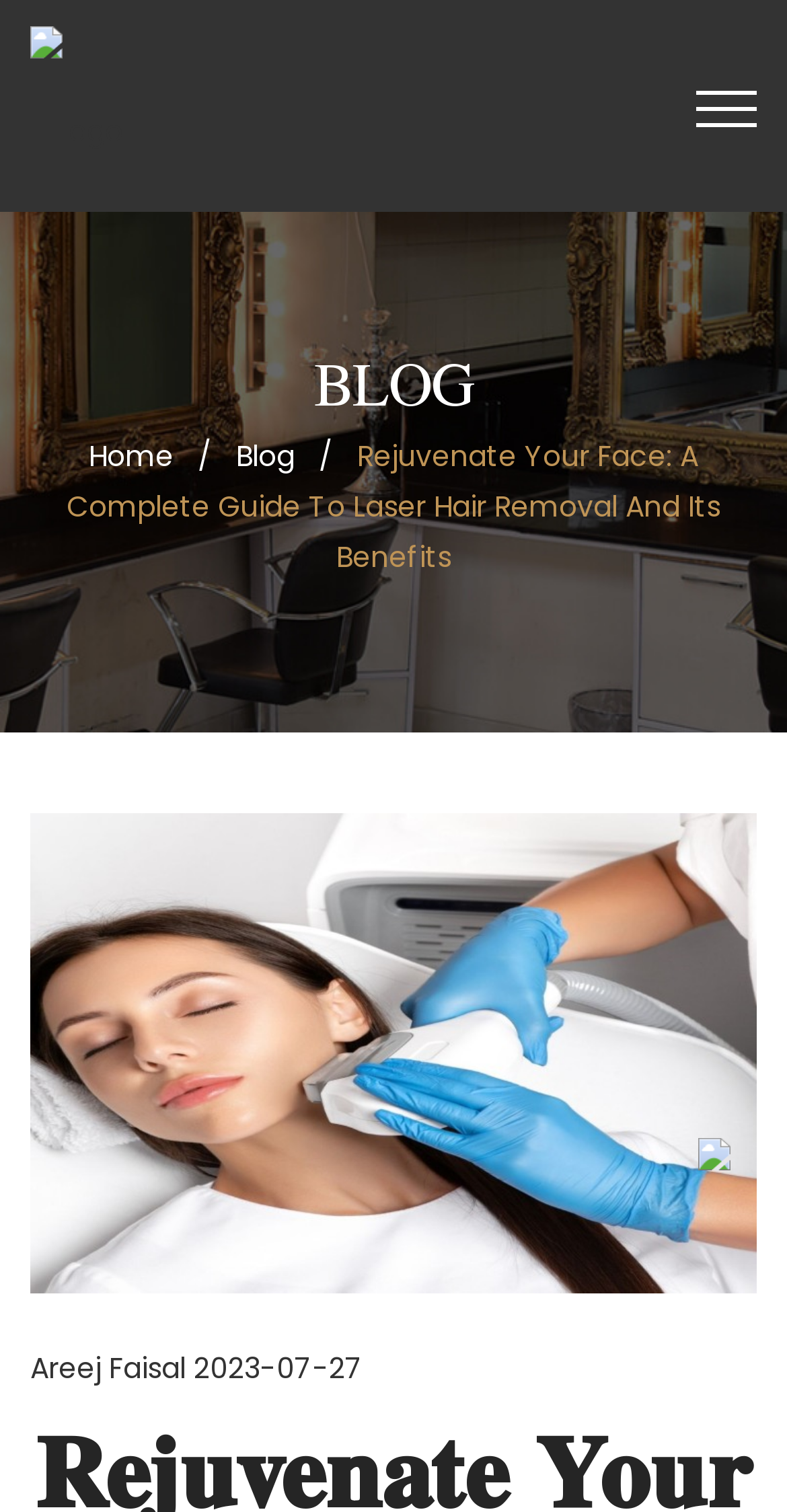Who is the author of the blog post?
Look at the screenshot and provide an in-depth answer.

The static text 'Areej Faisal' is present below the title of the blog post, indicating that Areej Faisal is the author of the blog post.